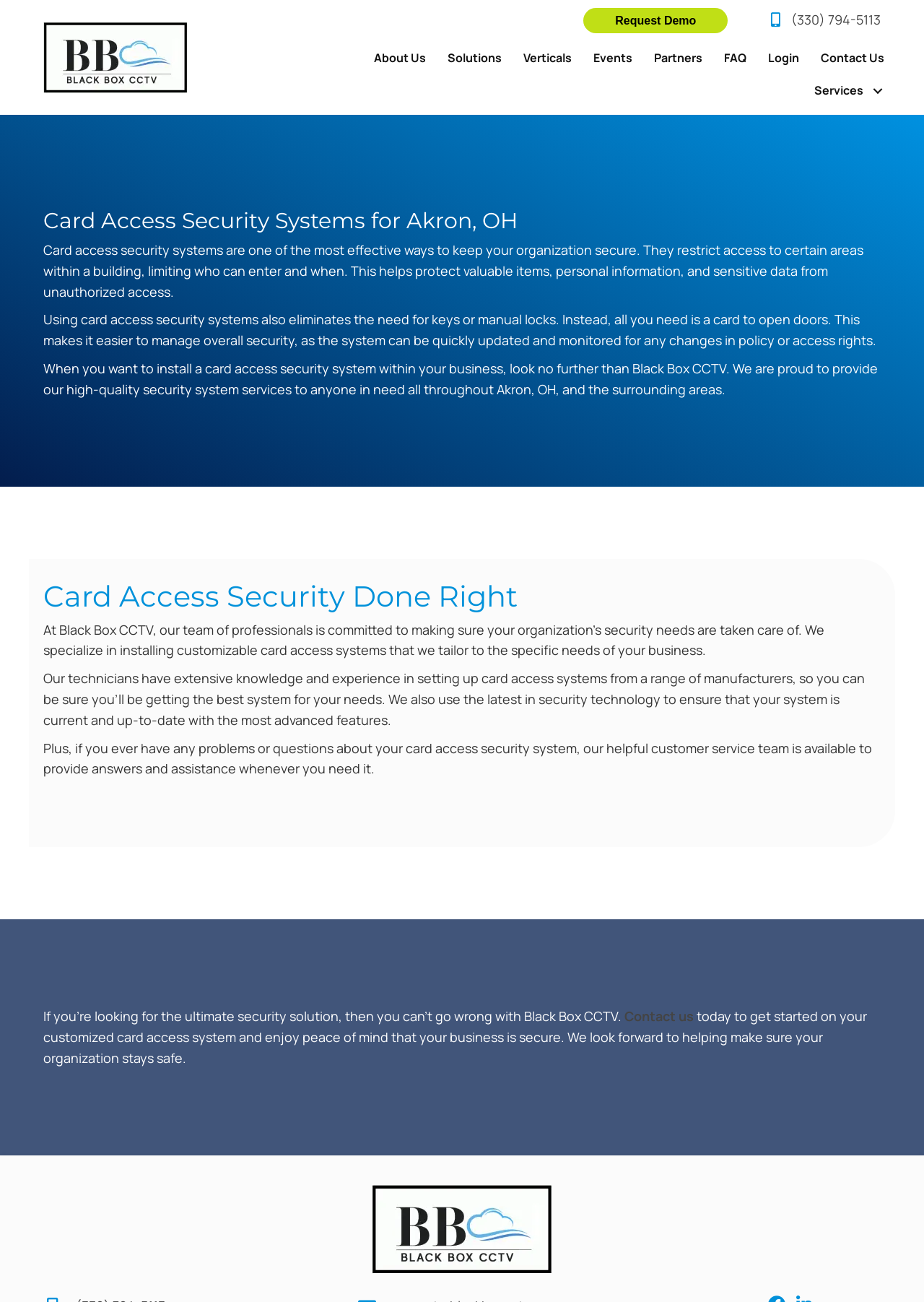What does Black Box CCTV specialize in?
Provide a one-word or short-phrase answer based on the image.

Installing customizable card access systems